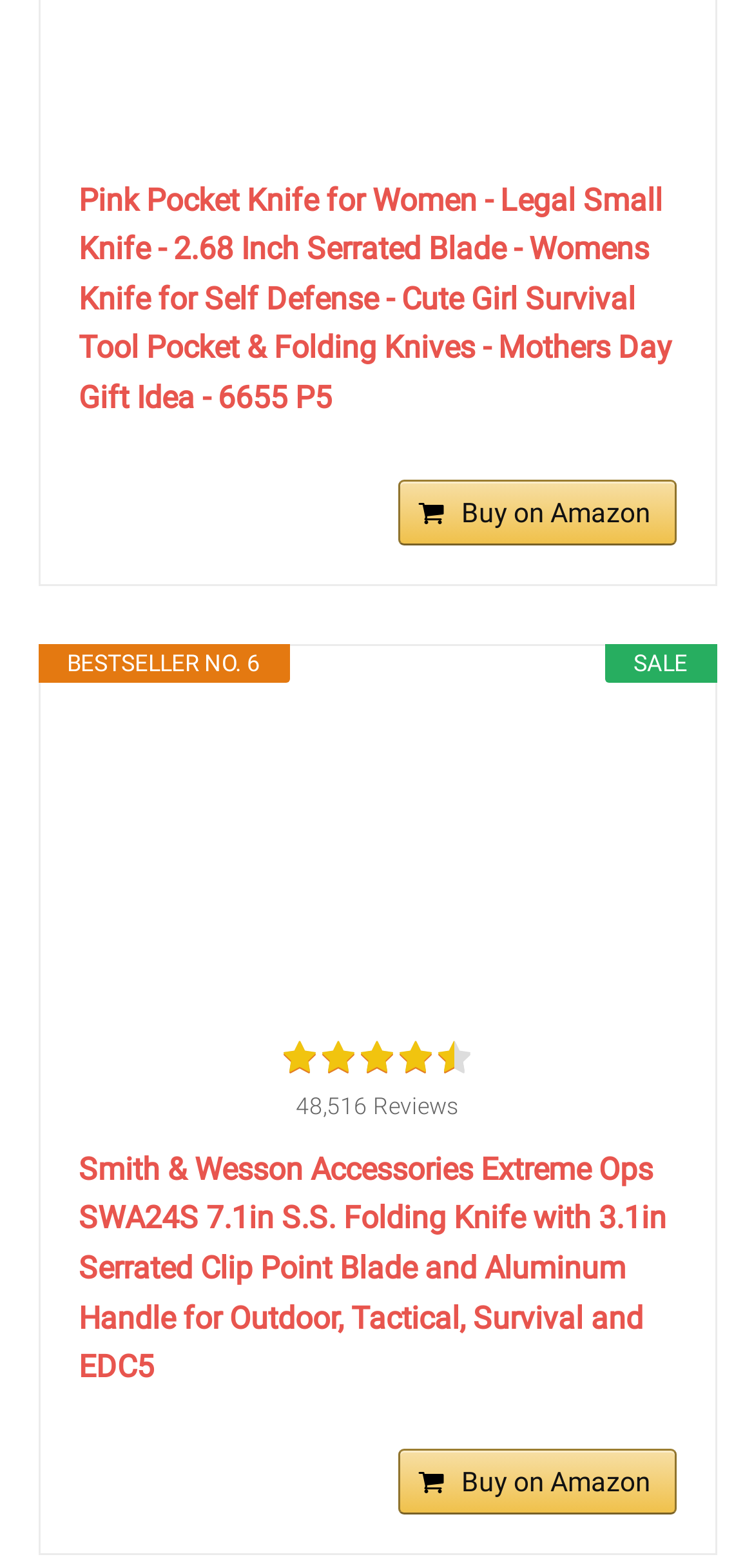Identify the bounding box coordinates of the region I need to click to complete this instruction: "Check the bestseller ranking".

[0.088, 0.414, 0.345, 0.431]